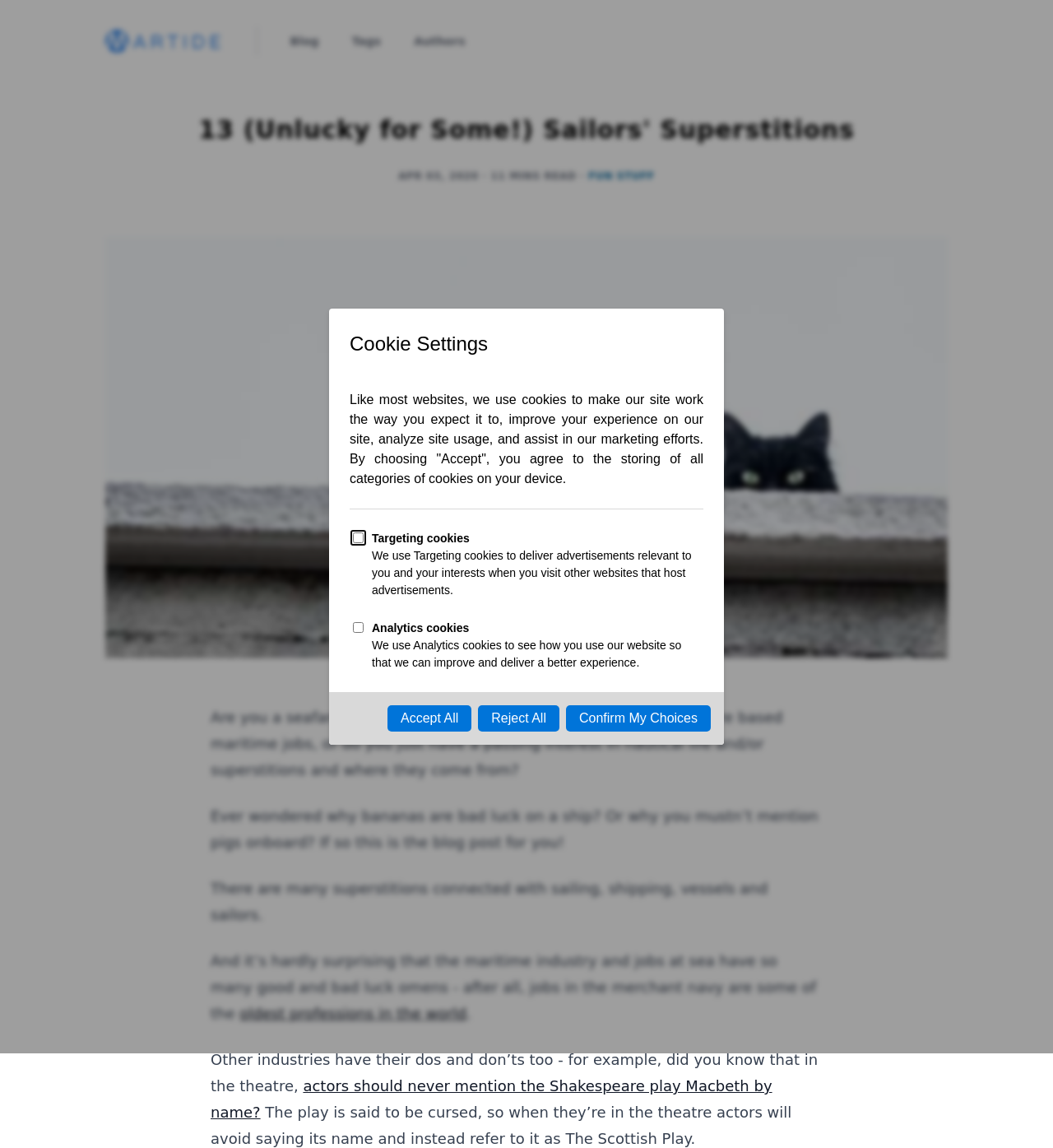Determine the bounding box for the UI element described here: "Confirm My Choices".

[0.537, 0.614, 0.675, 0.637]